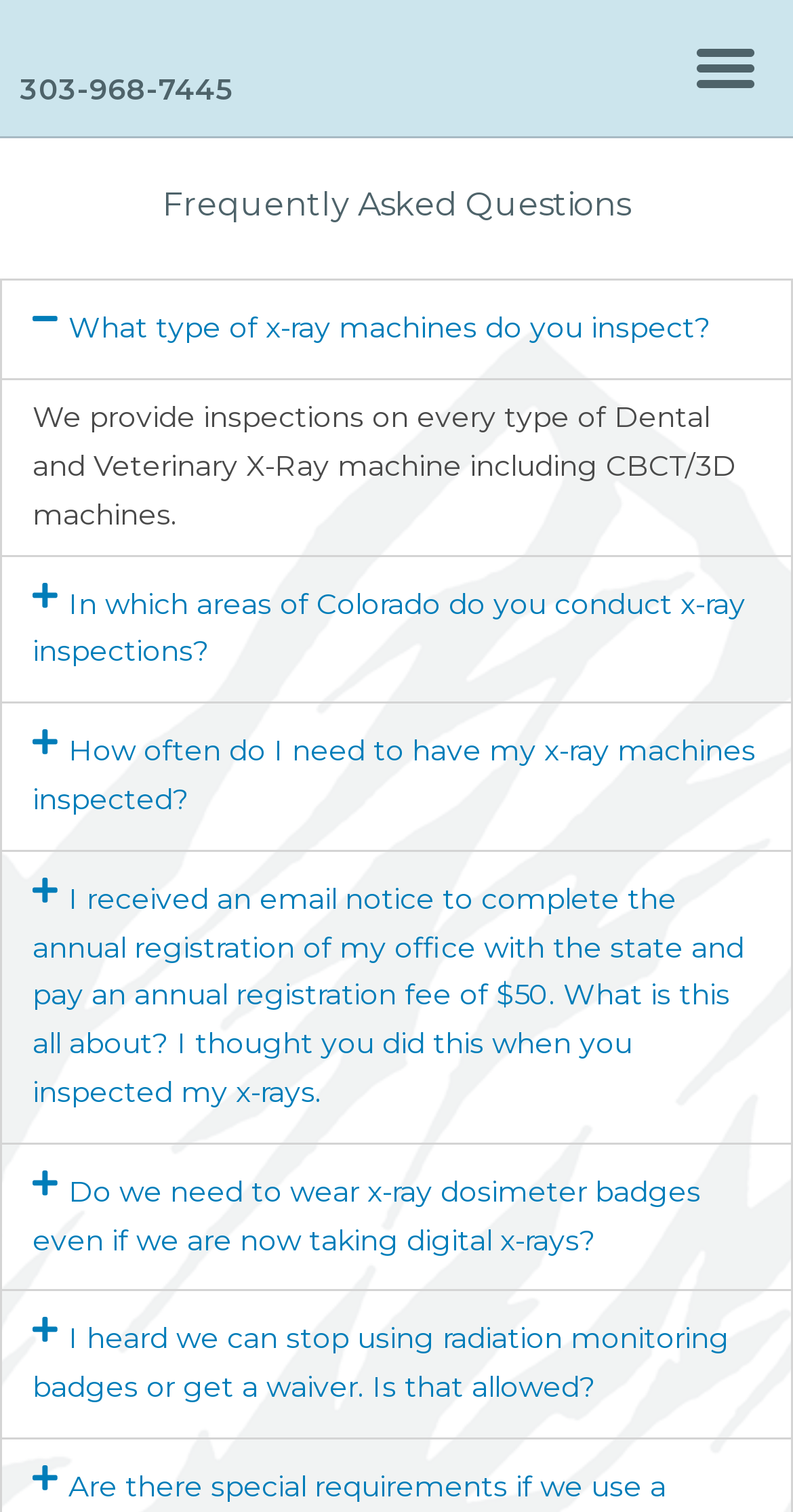Please identify the bounding box coordinates of the area I need to click to accomplish the following instruction: "Read 'What type of x-ray machines do you inspect?'".

[0.087, 0.205, 0.897, 0.229]